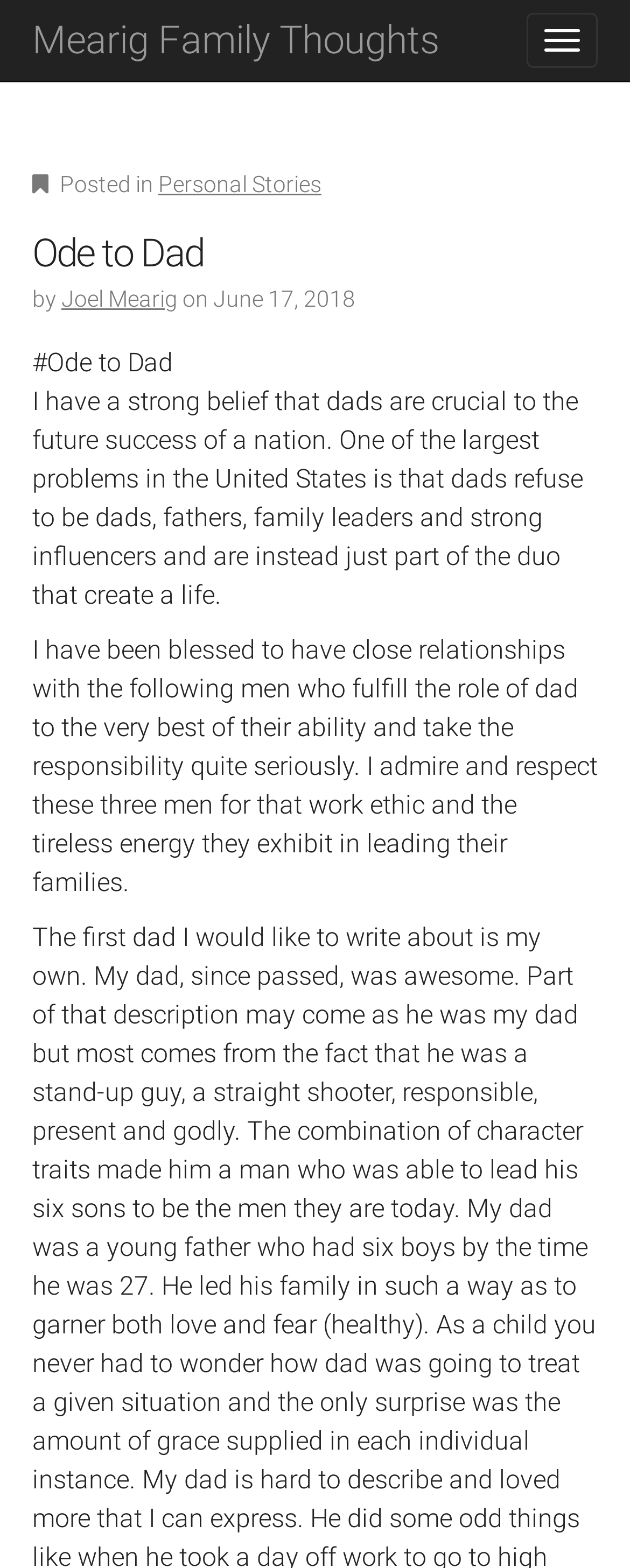Return the bounding box coordinates of the UI element that corresponds to this description: "June 17, 2018". The coordinates must be given as four float numbers in the range of 0 and 1, [left, top, right, bottom].

[0.338, 0.182, 0.564, 0.198]